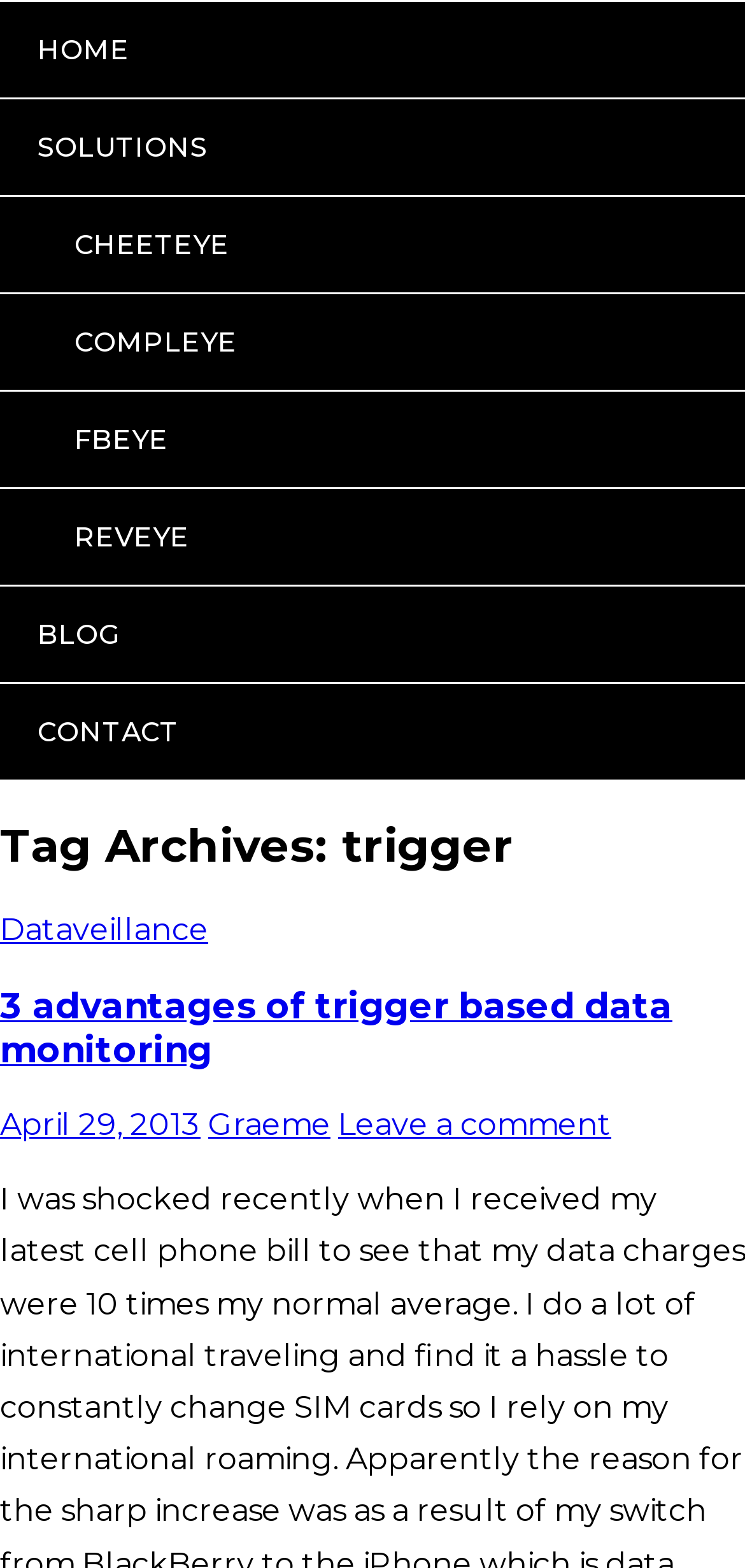Extract the main heading from the webpage content.

Tag Archives: trigger